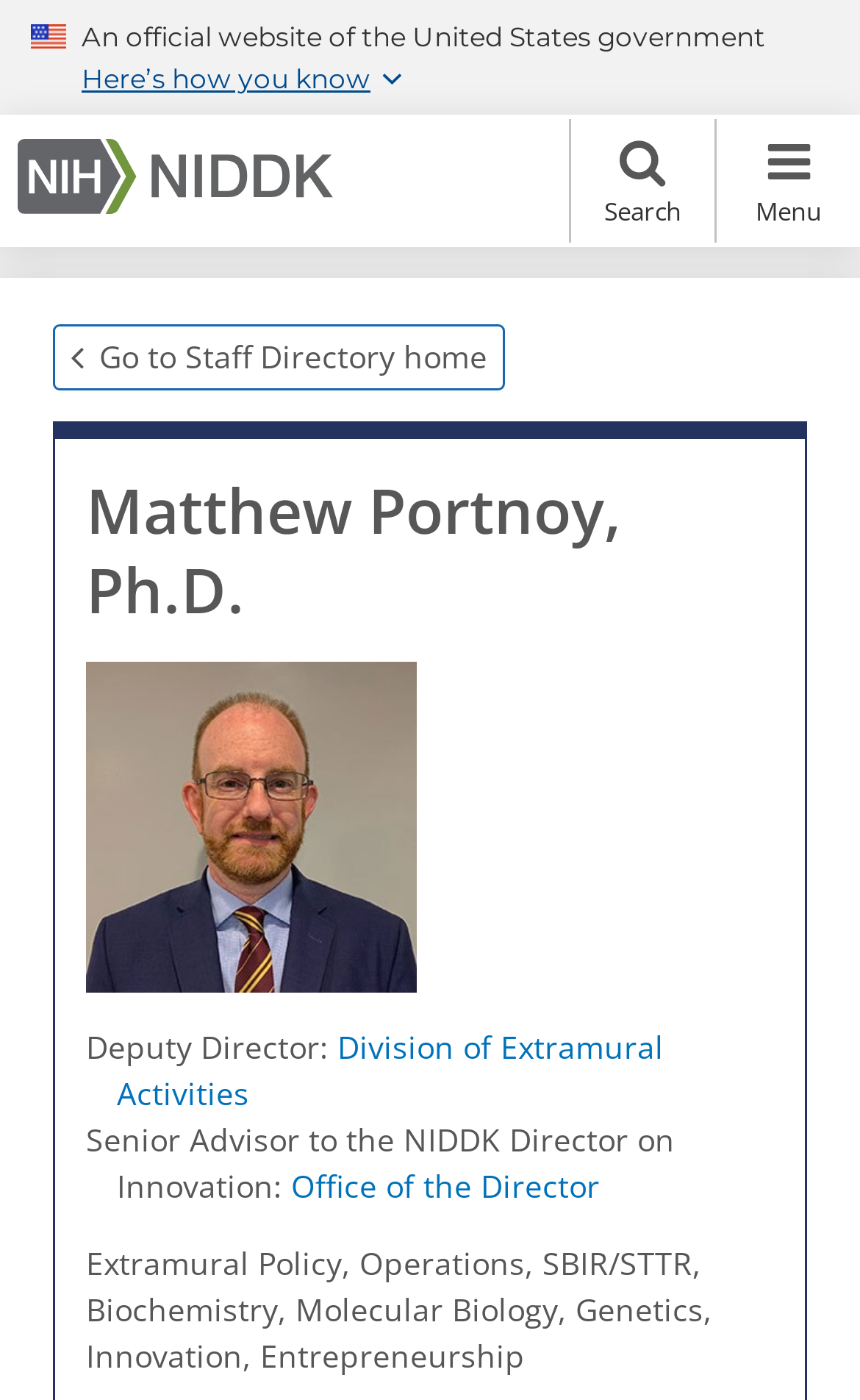Answer briefly with one word or phrase:
What is Matthew Portnoy's area of expertise?

Biochemistry, Molecular Biology, Genetics